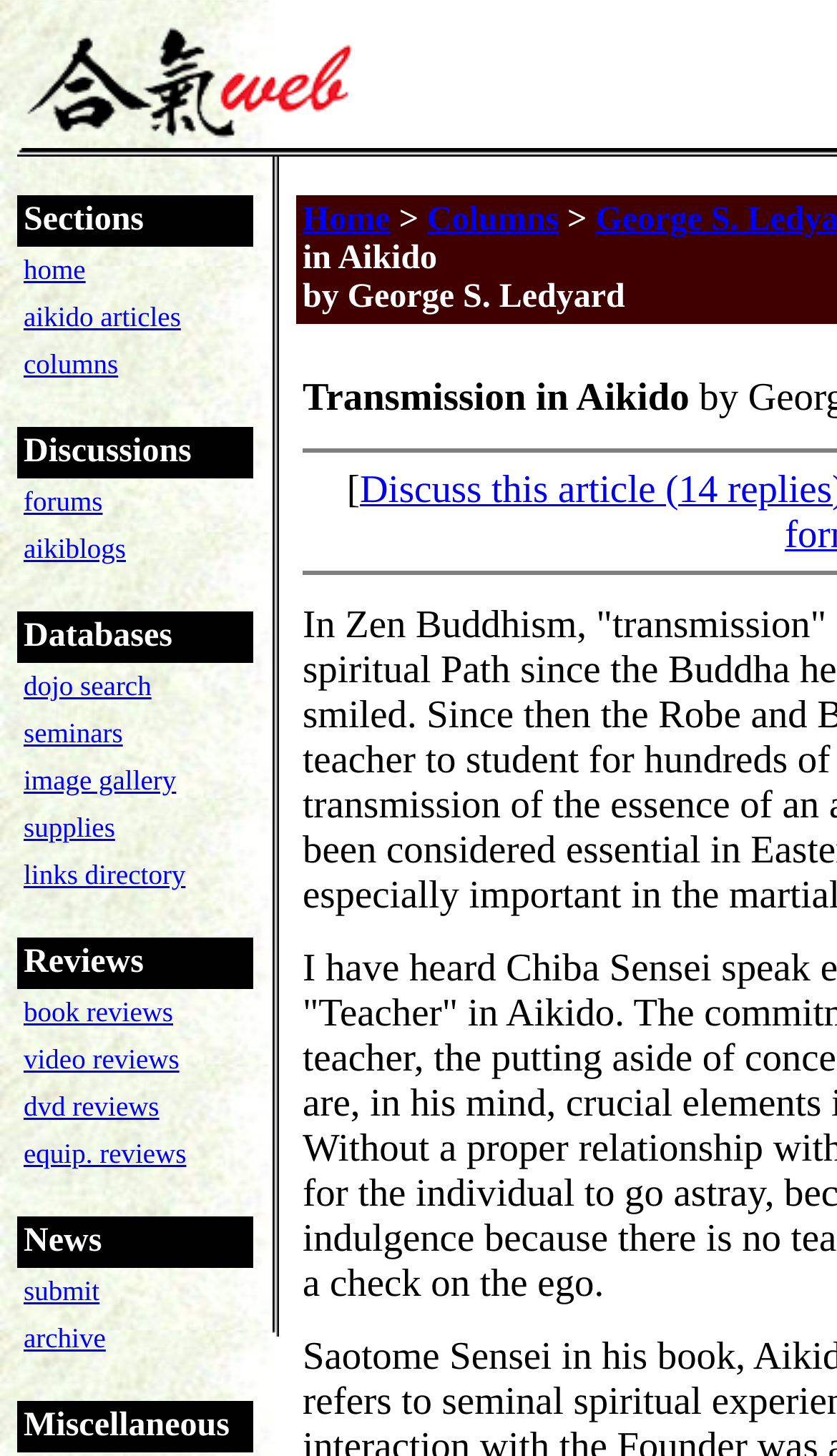Based on the image, provide a detailed response to the question:
Are there any reviews available on this website?

Yes, there are reviews available on this website. The webpage has a section dedicated to reviews, including book reviews, video reviews, and DVD reviews, which suggests that users can find reviews of various Aikido-related products and materials on this website.